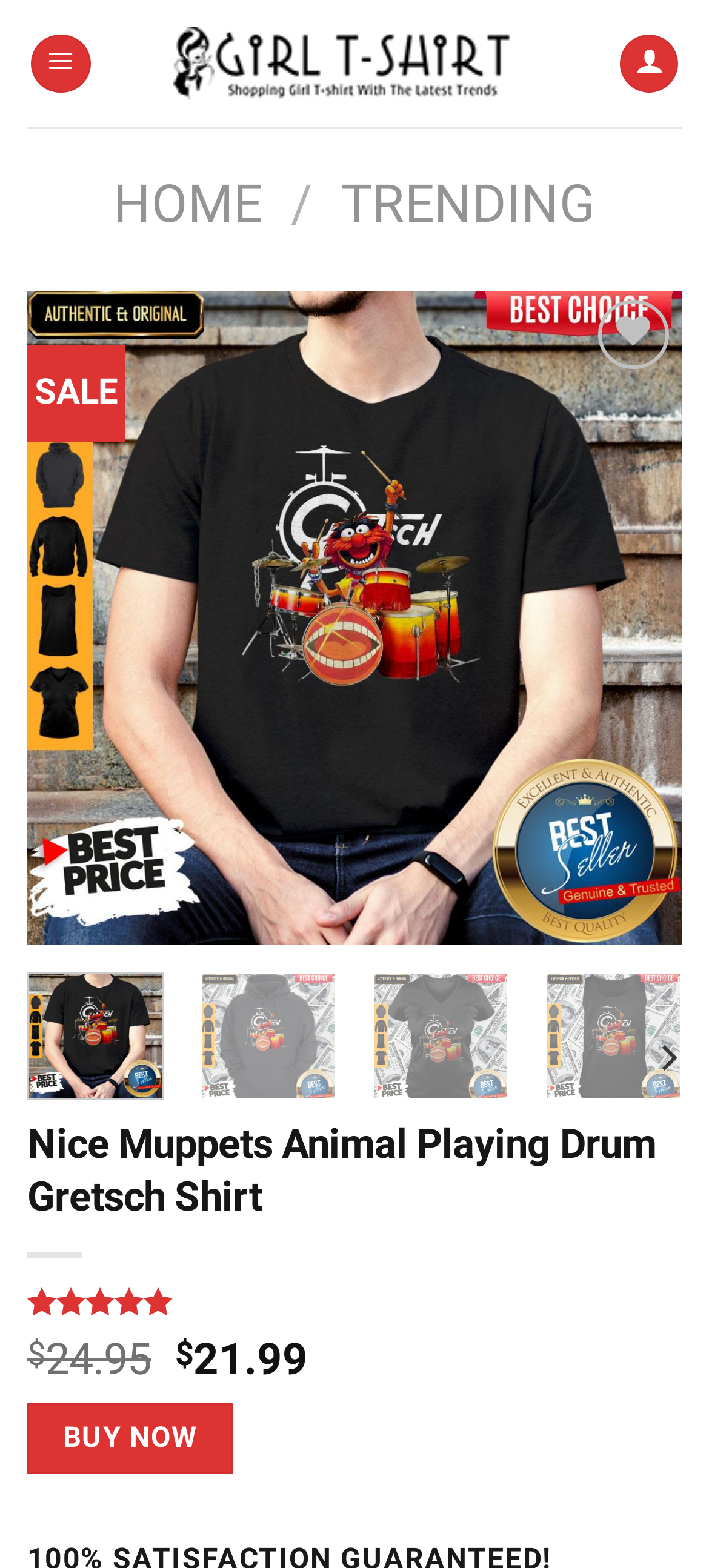Based on the image, please respond to the question with as much detail as possible:
What is the rating of the product?

The rating of the product can be found in the link element with the text 'Rated 5.00 out of 5' and also in the image element with the same text. Additionally, the rating is based on 15 customer ratings as indicated by the static text elements.